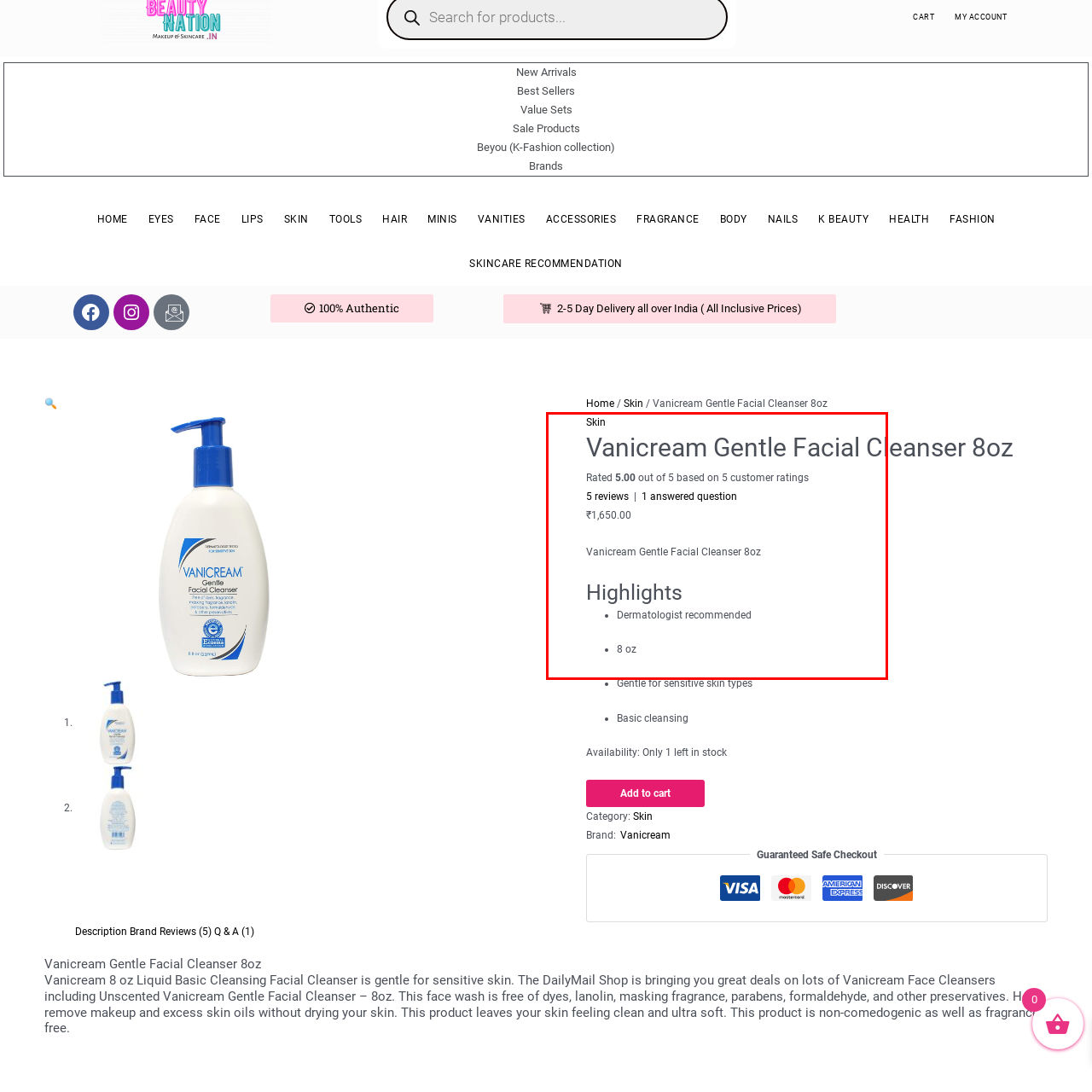Examine the image within the red boundary and respond with a single word or phrase to the question:
How many reviews does the product have?

5